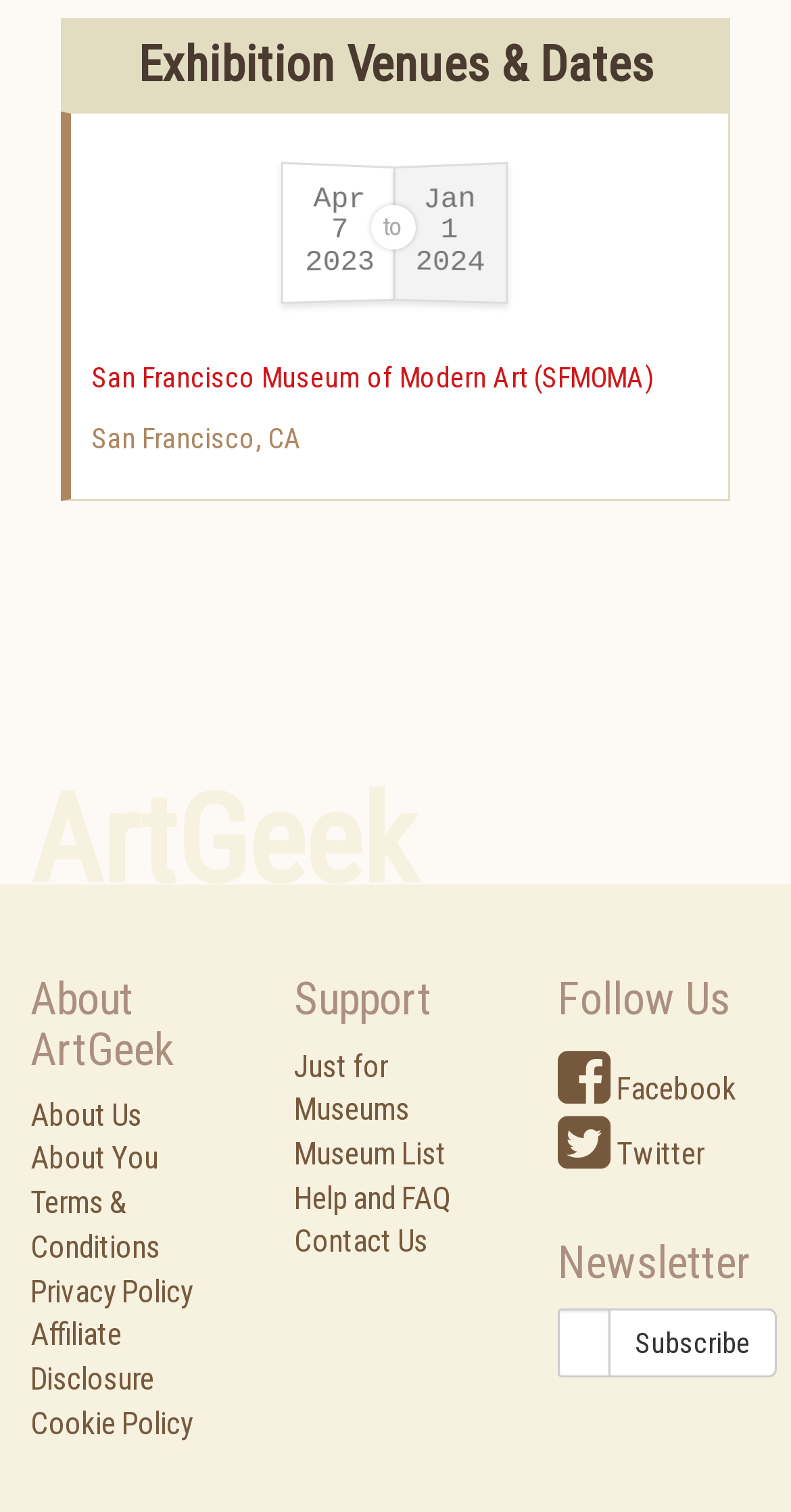Specify the bounding box coordinates for the region that must be clicked to perform the given instruction: "Follow on Facebook".

[0.705, 0.708, 0.931, 0.732]